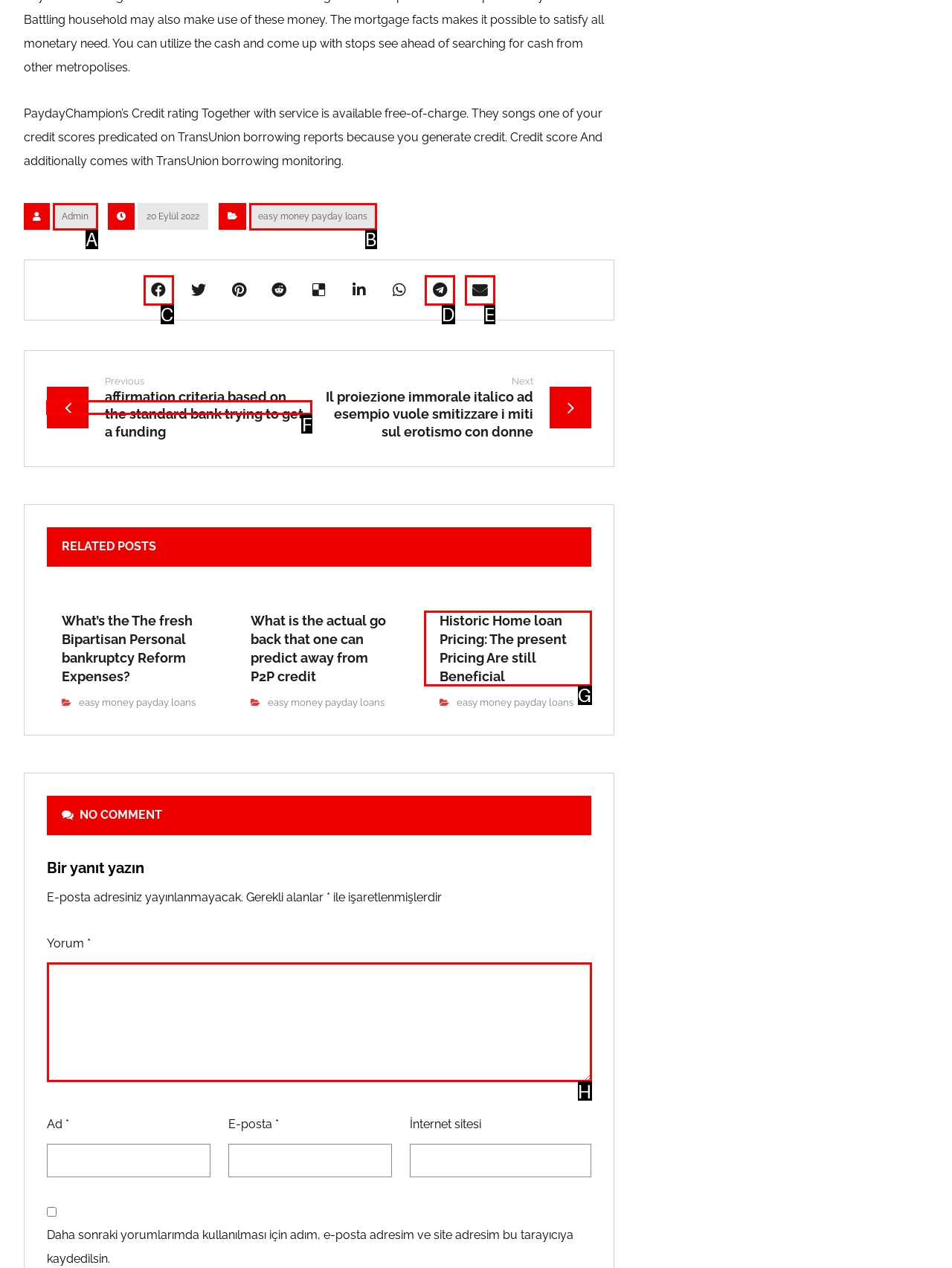Find the option you need to click to complete the following instruction: Click on the 'Previous' link
Answer with the corresponding letter from the choices given directly.

F